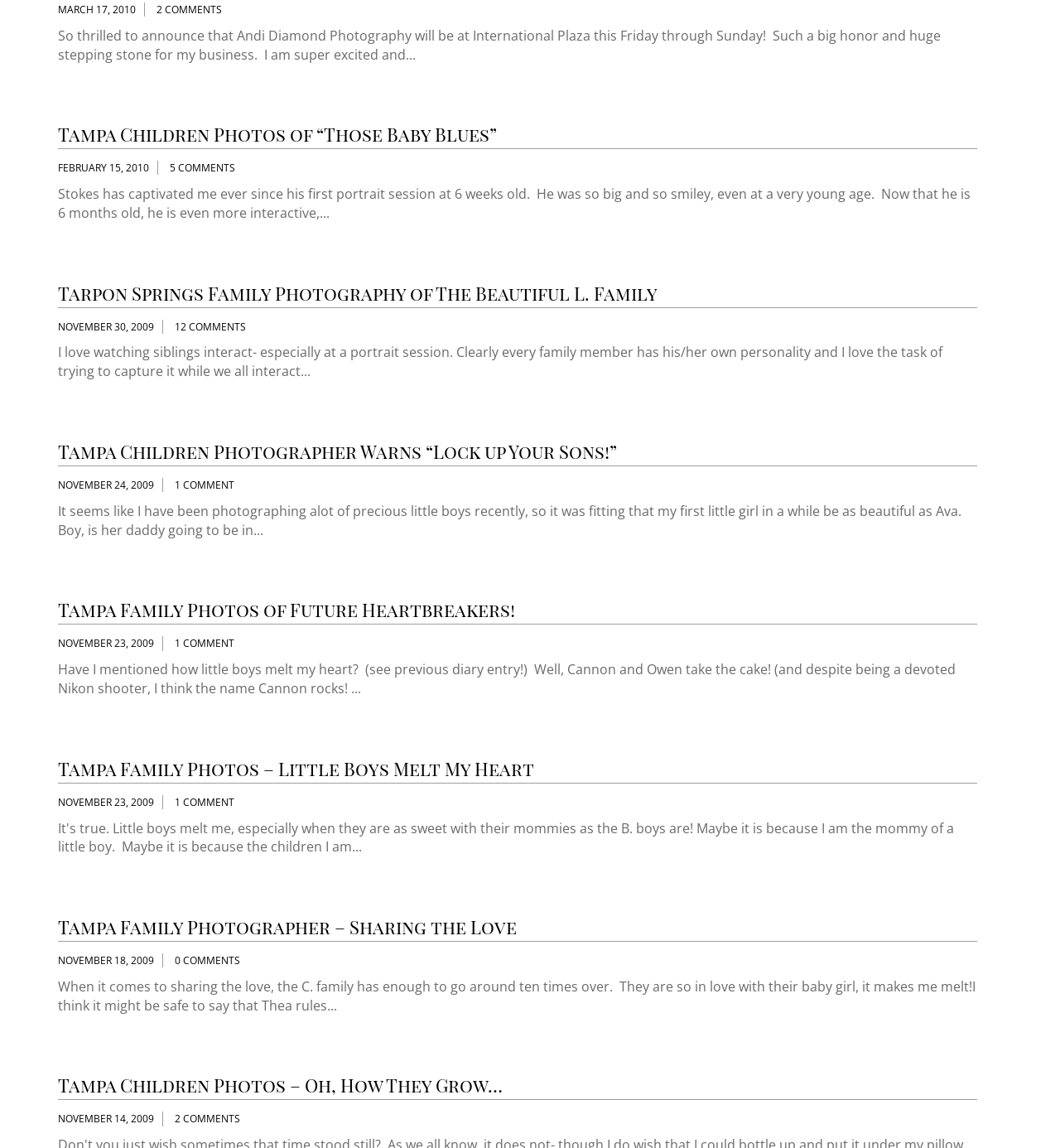What is the name of the family in the blog post with the heading 'Tarpon Springs Family Photography of The Beautiful L. Family'?
Can you give a detailed and elaborate answer to the question?

I found the answer by examining the heading element with the text 'Tarpon Springs Family Photography of The Beautiful L. Family' which mentions the family name as L. Family.